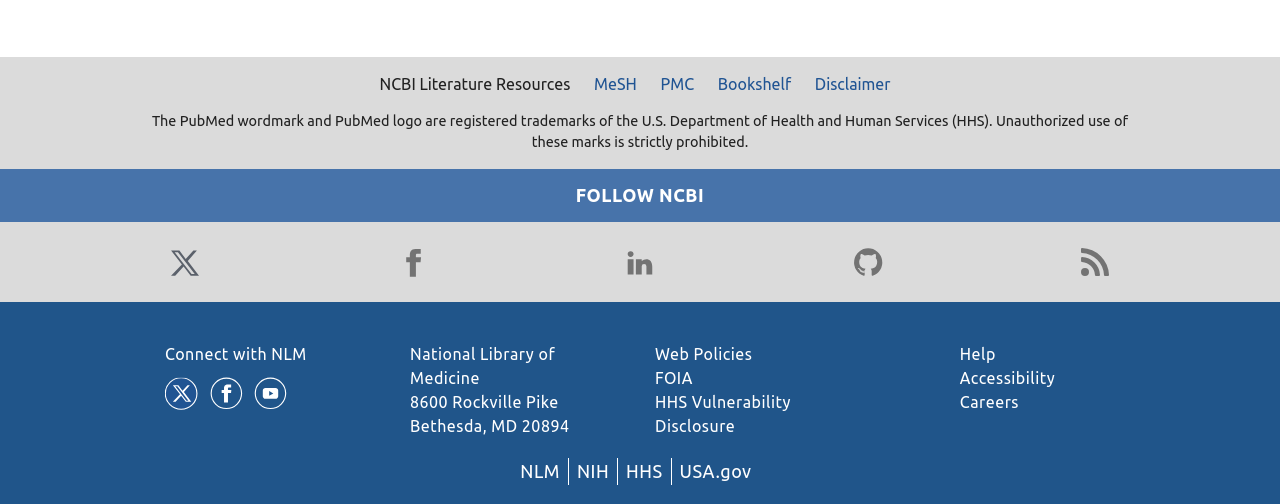Predict the bounding box coordinates for the UI element described as: "Web Policies". The coordinates should be four float numbers between 0 and 1, presented as [left, top, right, bottom].

[0.512, 0.685, 0.588, 0.72]